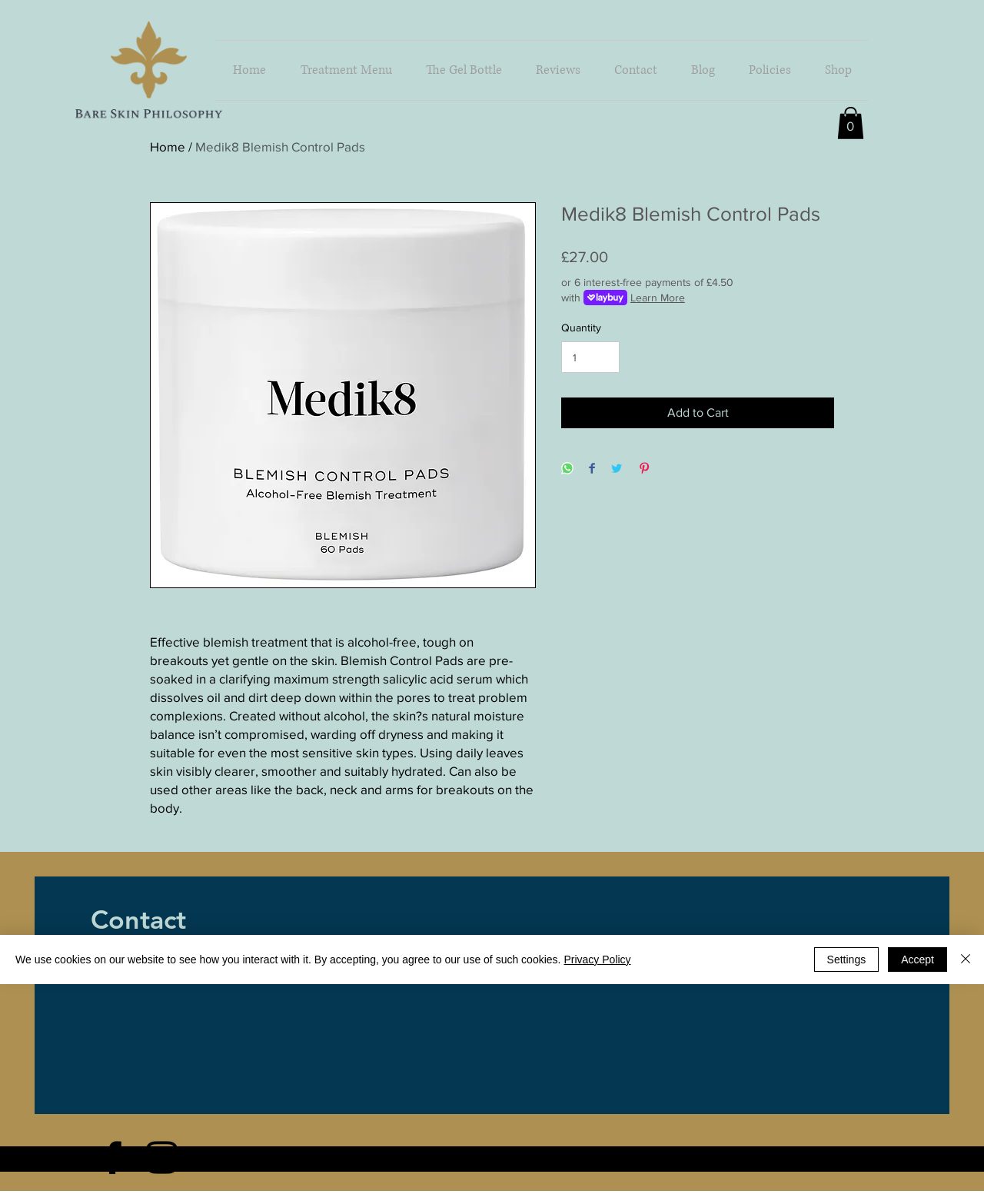What social media platforms are linked from the website?
Please provide a detailed and comprehensive answer to the question.

I found the social media platforms linked from the website by looking at the footer section, which contains links to Facebook and Instagram.